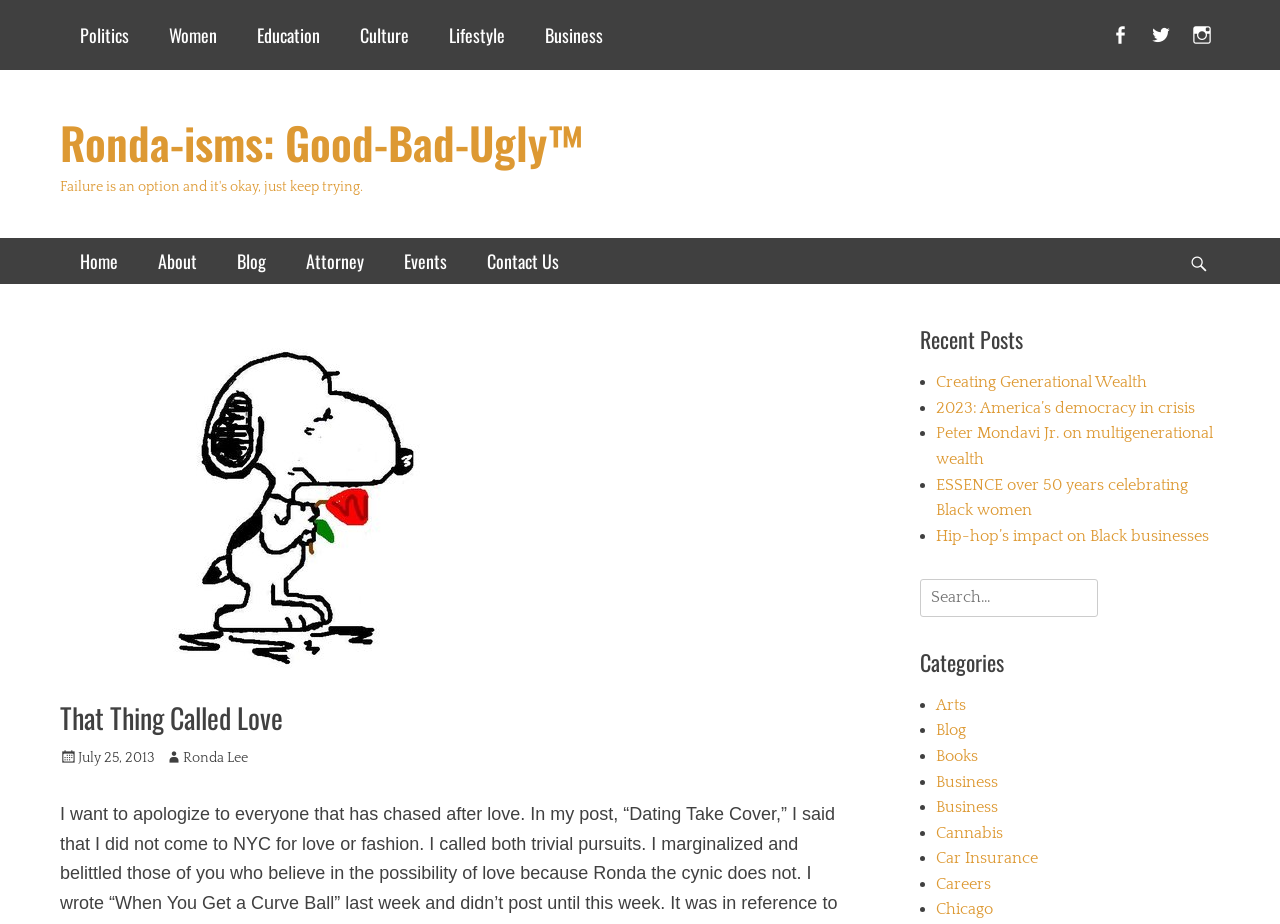Locate the heading on the webpage and return its text.

Header Top Menu